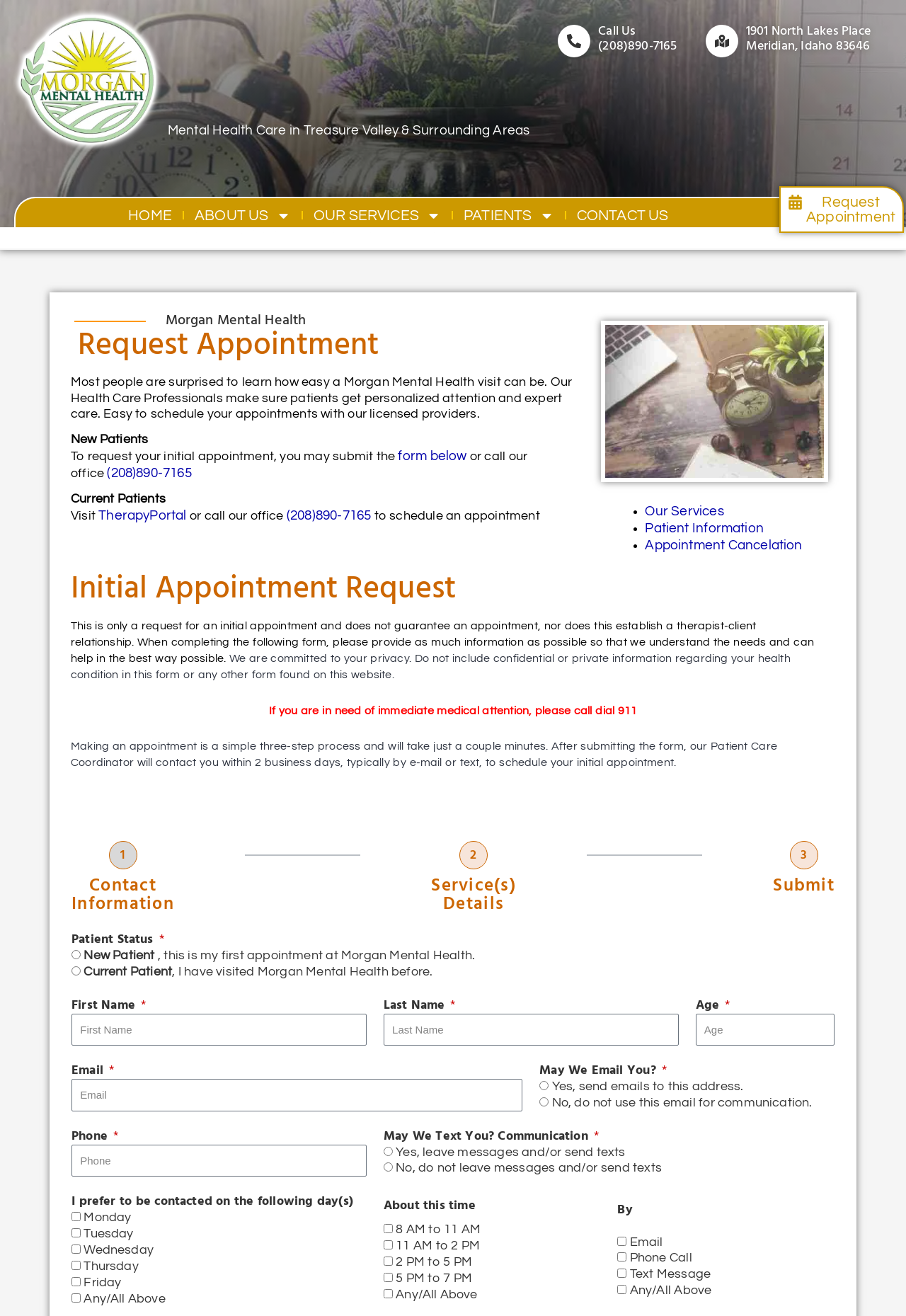What is the recommended way to schedule an appointment for current patients?
Please craft a detailed and exhaustive response to the question.

For current patients, the webpage recommends visiting TherapyPortal or calling the office to schedule an appointment. This information can be found in the 'Current Patients' section, which provides instructions on how to schedule an appointment.